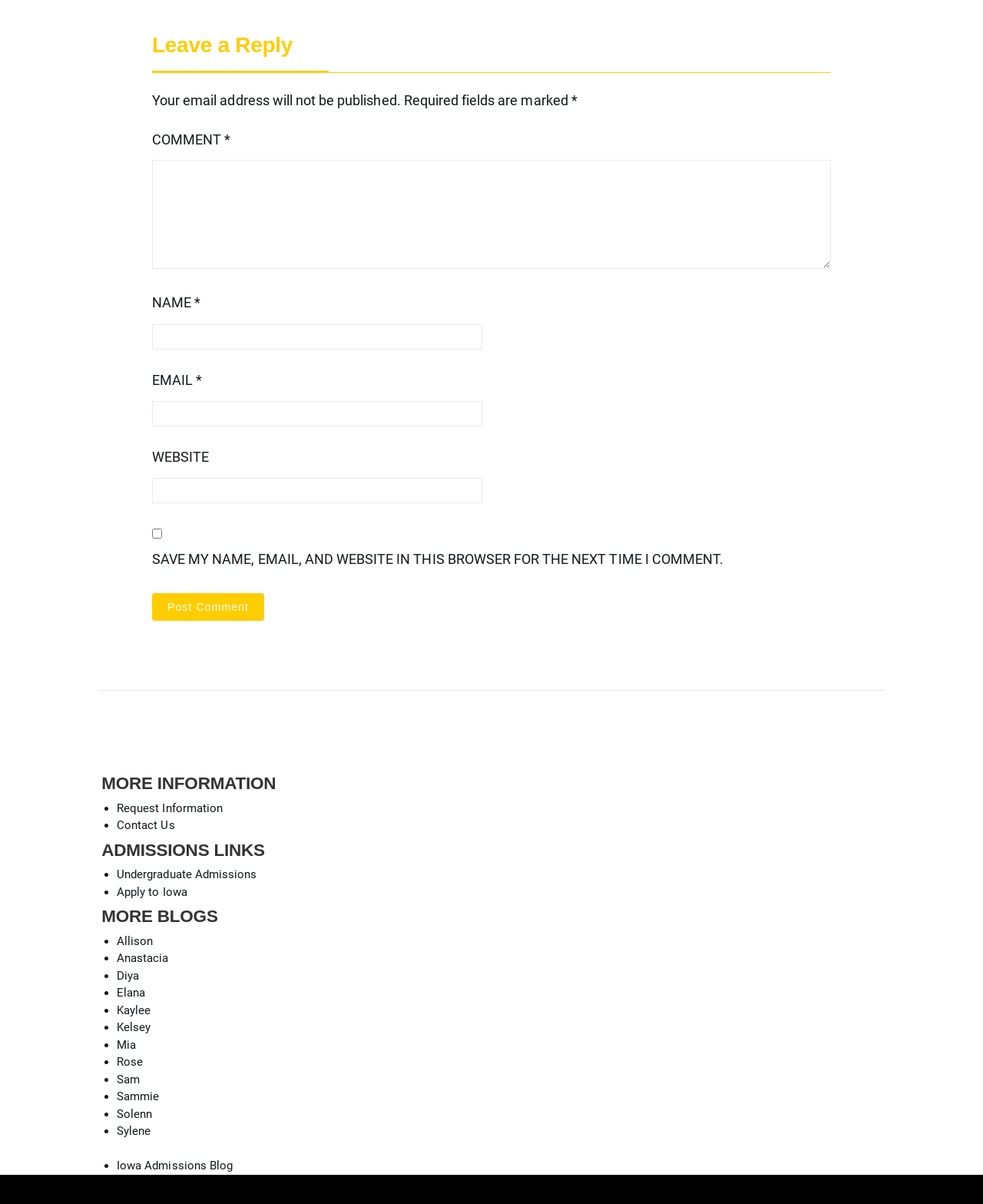What type of links are listed under 'MORE INFORMATION'?
Give a detailed response to the question by analyzing the screenshot.

The links listed under 'MORE INFORMATION' are 'Request Information' and 'Contact Us', which suggest that they are related to requesting more information about a particular topic or contacting someone for further assistance.